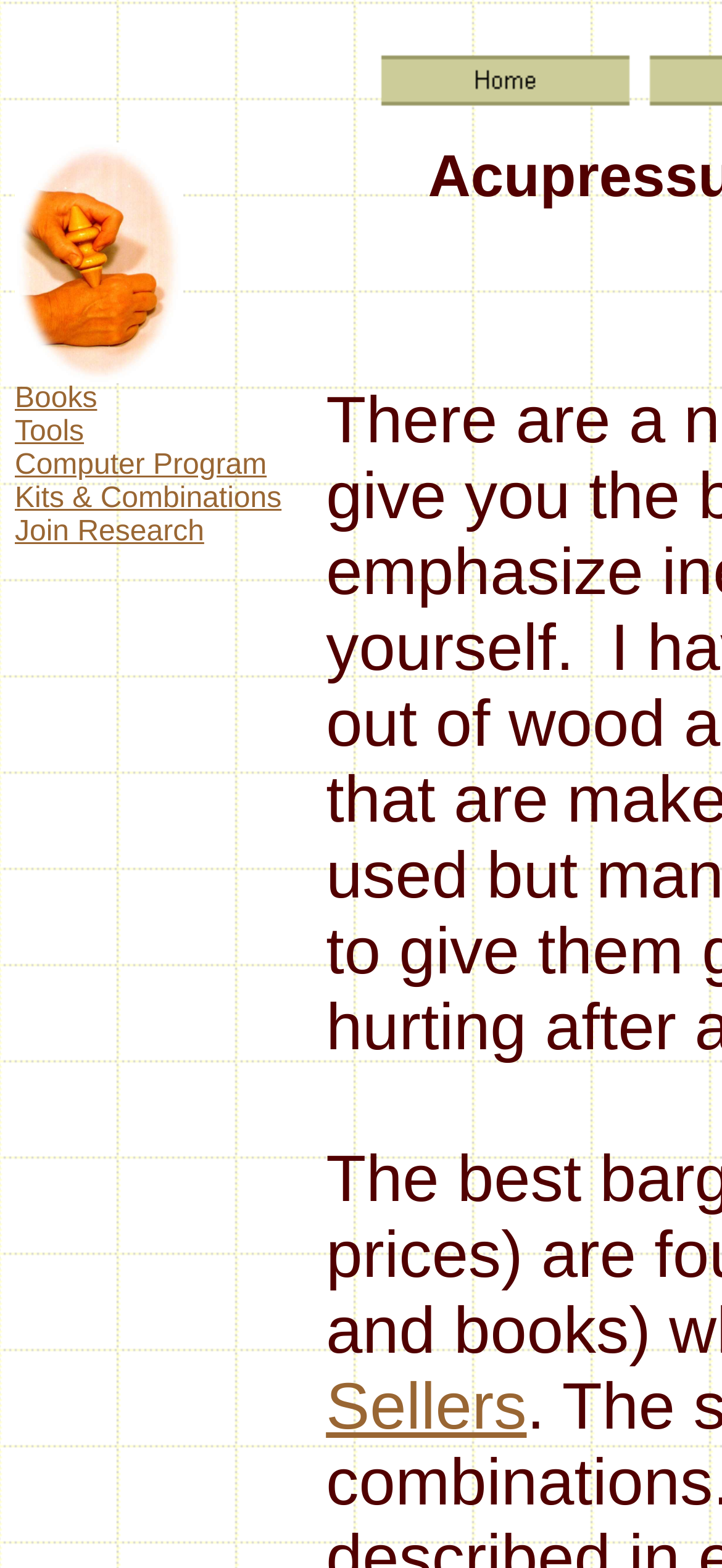Determine the bounding box for the described UI element: "Tools".

[0.021, 0.266, 0.116, 0.286]